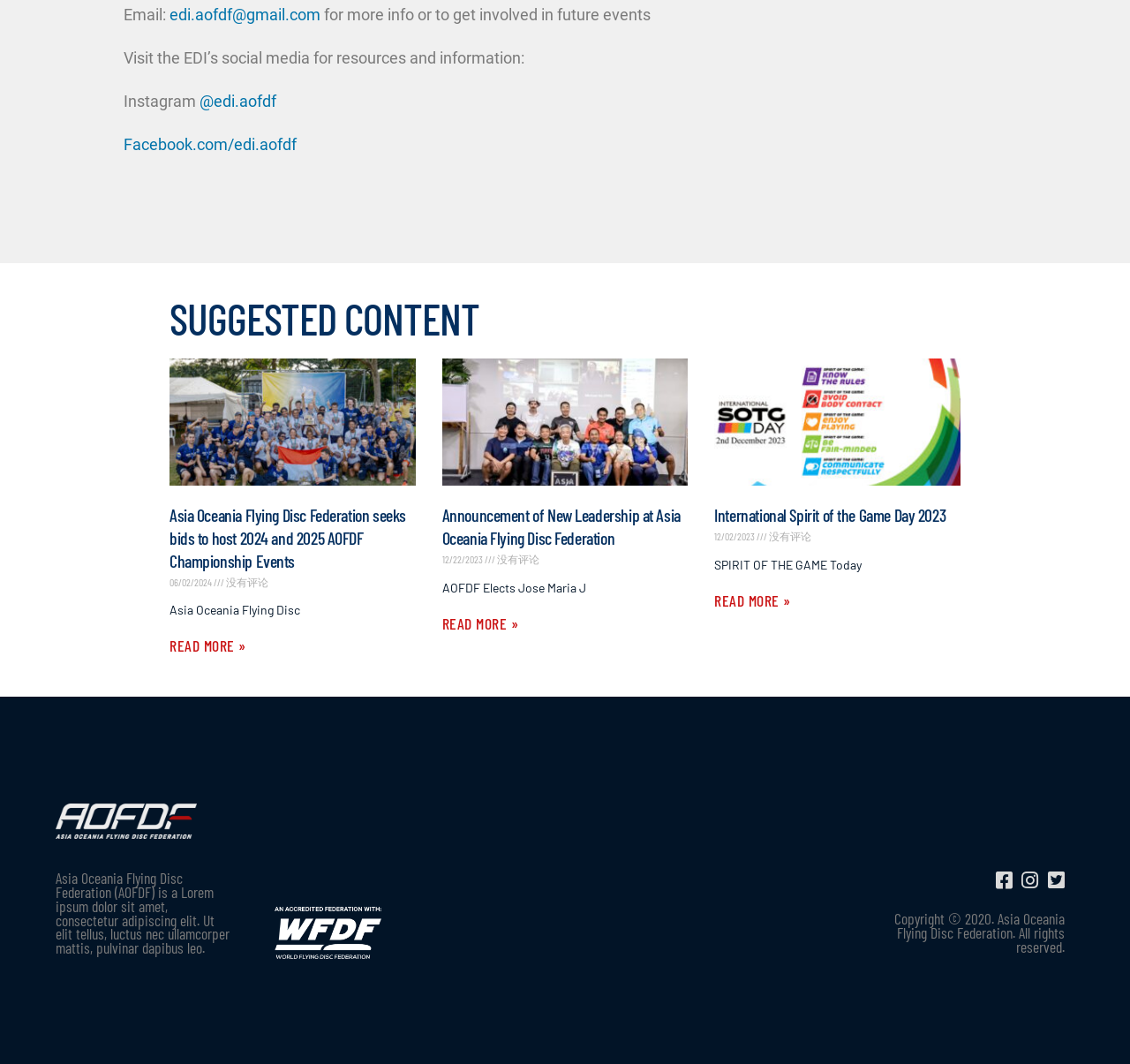What social media platforms are mentioned?
Kindly answer the question with as much detail as you can.

The webpage mentions social media platforms in the section 'Visit the EDI’s social media for resources and information'. Specifically, it mentions Instagram and Facebook, with links to their respective pages.